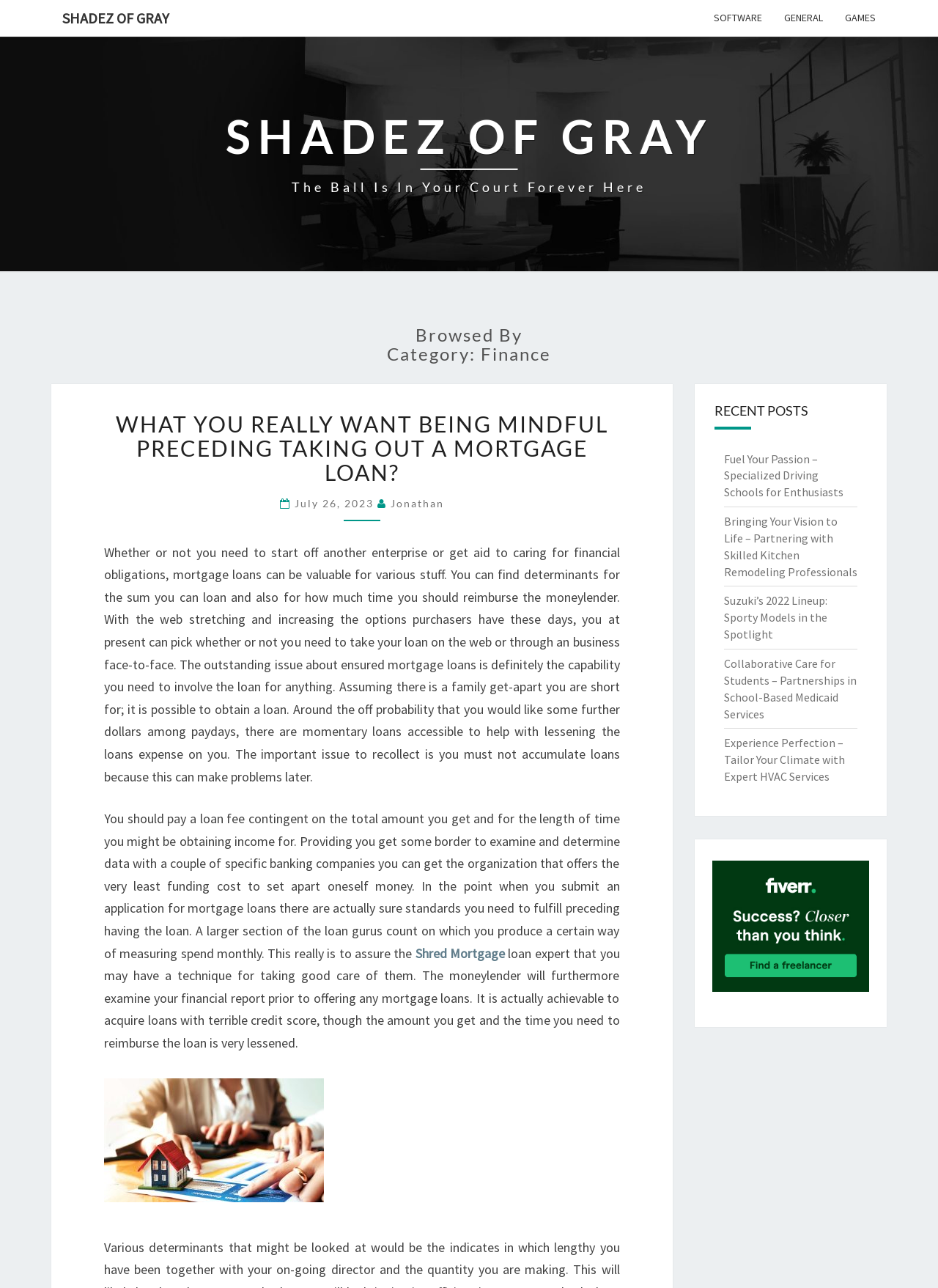Respond to the following question using a concise word or phrase: 
What is the main category of the webpage?

Finance